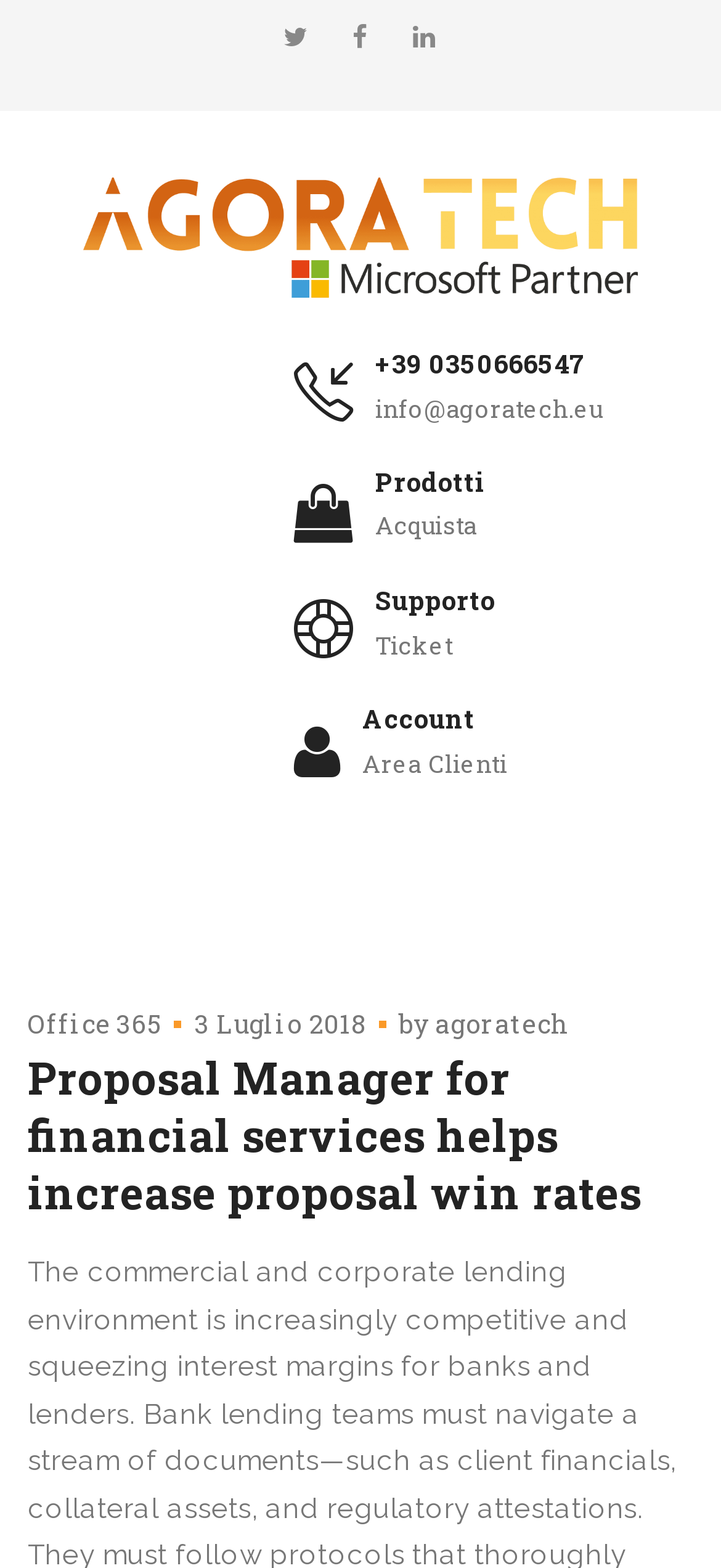What is the phone number to contact?
Based on the image, give a concise answer in the form of a single word or short phrase.

+39 0350666547